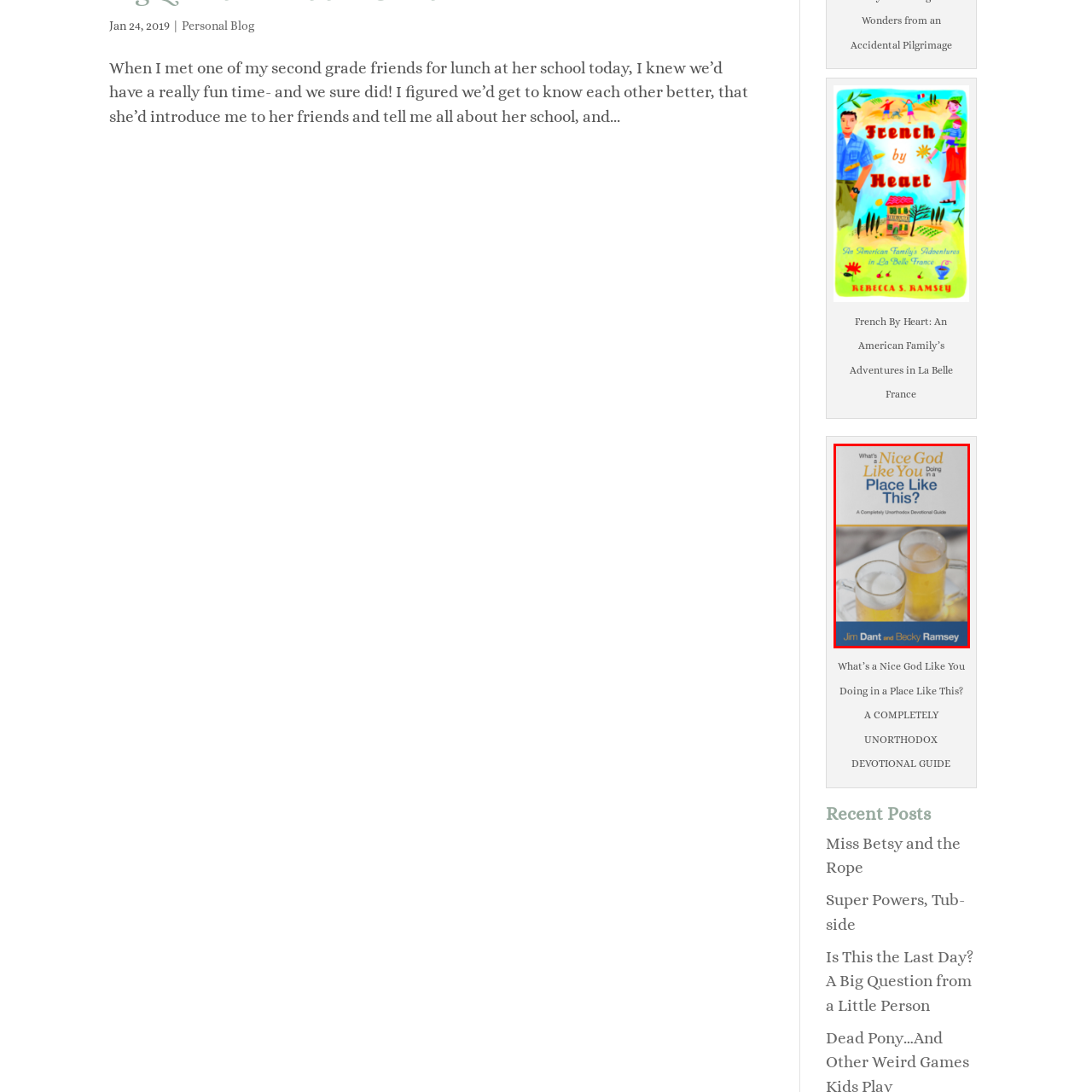What is likely to be in the two glasses on the table?
Check the content within the red bounding box and give a brief answer in one word or a short phrase.

Beer